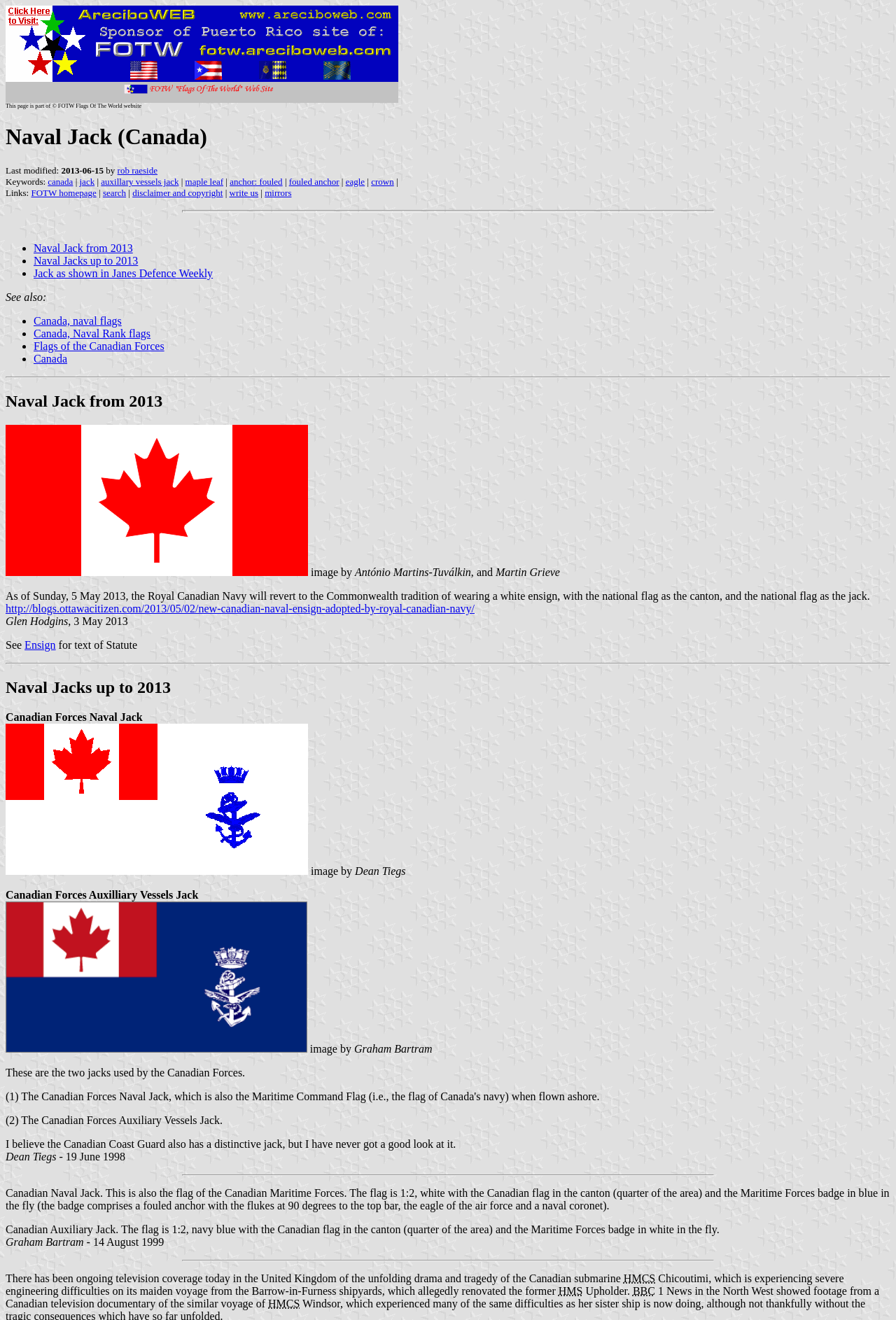Please locate the bounding box coordinates for the element that should be clicked to achieve the following instruction: "Type your name". Ensure the coordinates are given as four float numbers between 0 and 1, i.e., [left, top, right, bottom].

None